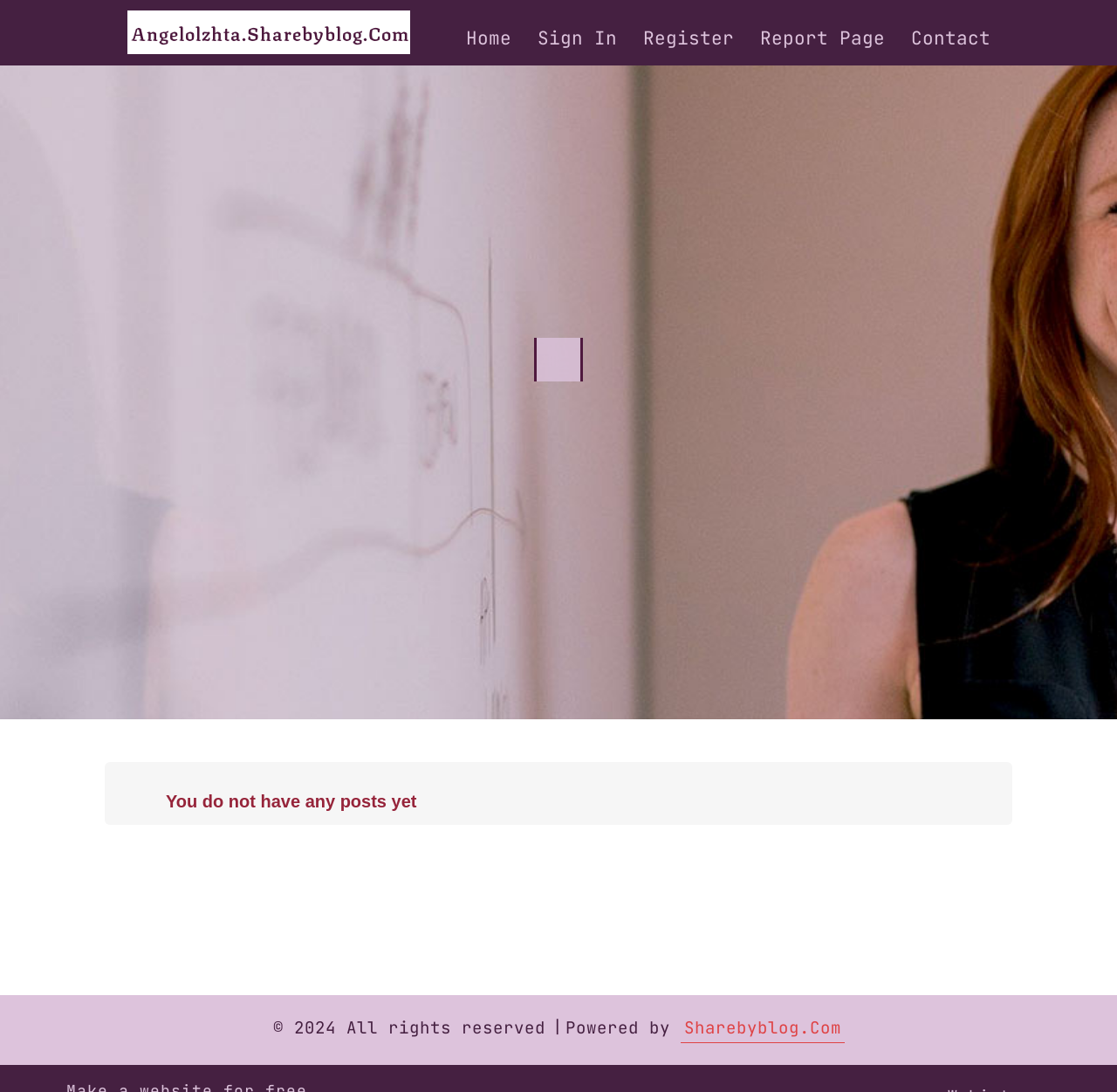What is the current state of the blog?
Please elaborate on the answer to the question with detailed information.

The heading 'You do not have any posts yet' indicates that the blog currently has no posts. This suggests that the user has not created any content on their blog yet.